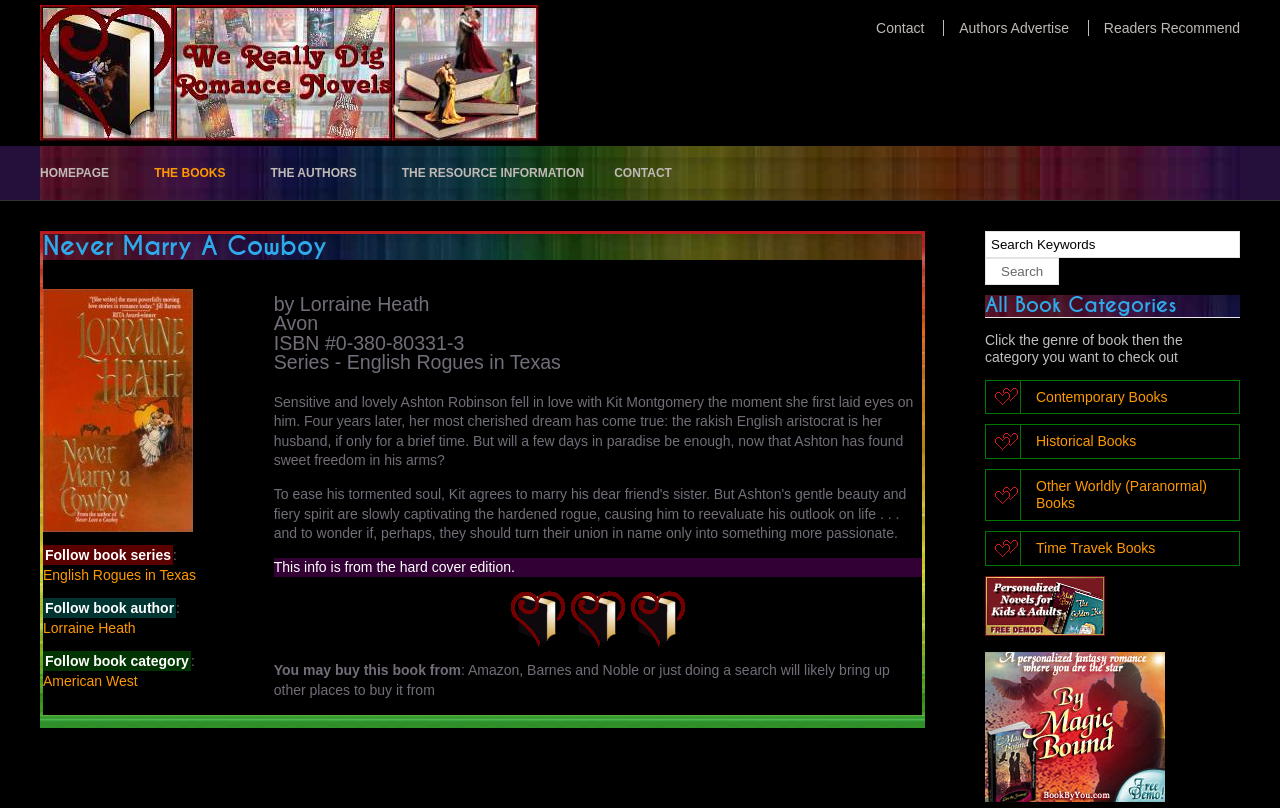Locate the bounding box coordinates of the element that should be clicked to fulfill the instruction: "Search for a book".

[0.77, 0.286, 0.969, 0.319]